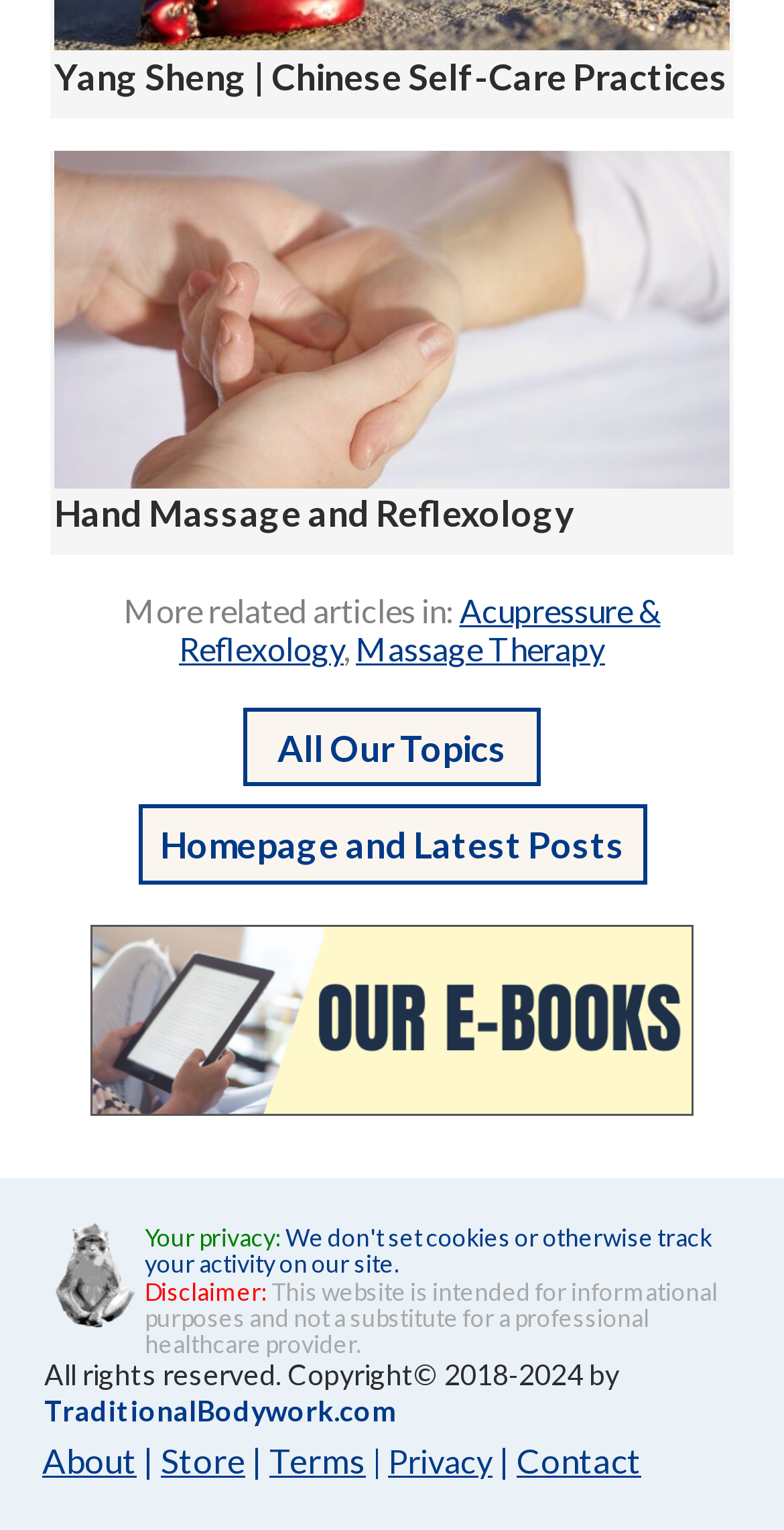Point out the bounding box coordinates of the section to click in order to follow this instruction: "Visit Homepage and Latest Posts".

[0.176, 0.538, 0.824, 0.567]